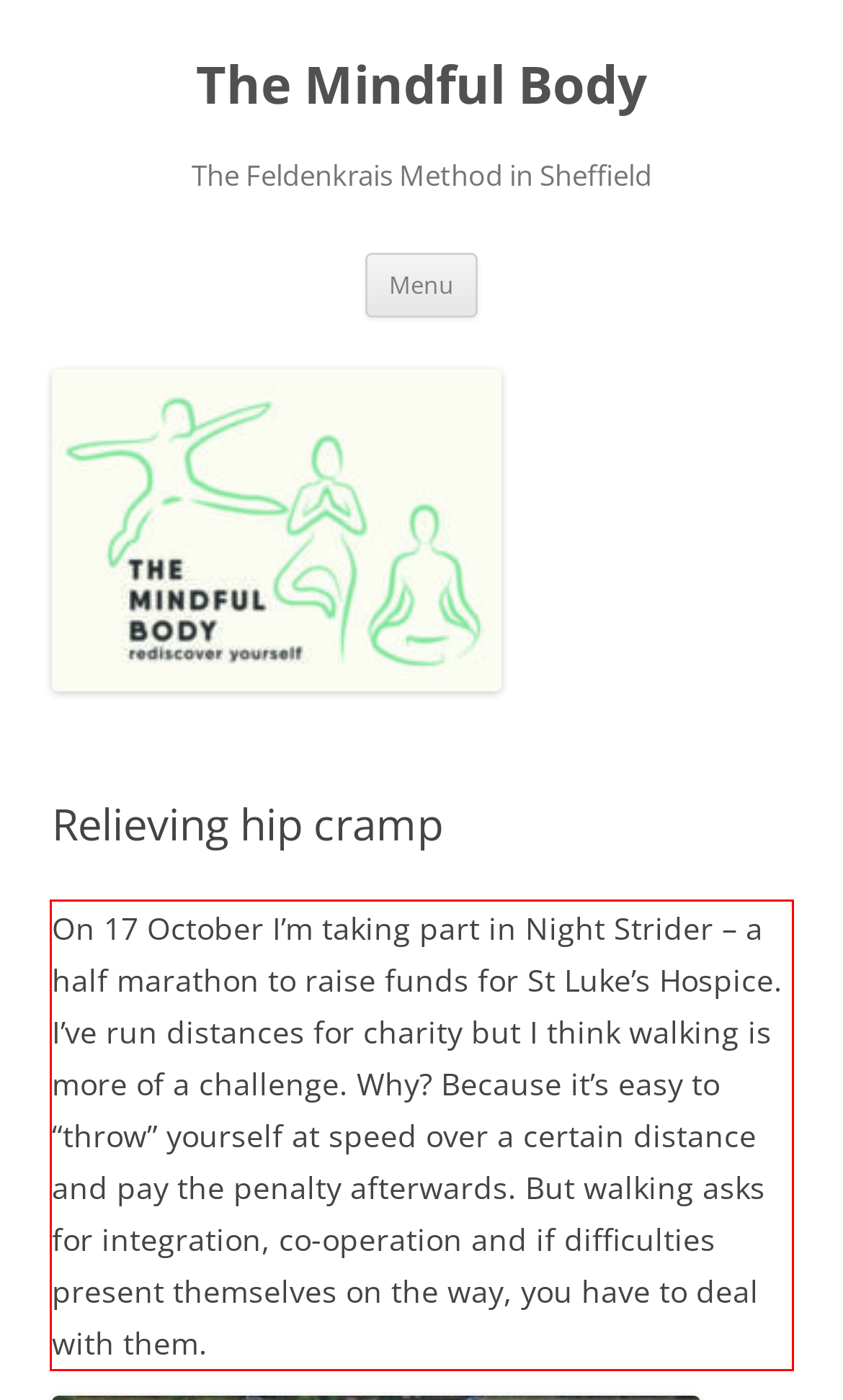Given a screenshot of a webpage containing a red rectangle bounding box, extract and provide the text content found within the red bounding box.

On 17 October I’m taking part in Night Strider – a half marathon to raise funds for St Luke’s Hospice. I’ve run distances for charity but I think walking is more of a challenge. Why? Because it’s easy to “throw” yourself at speed over a certain distance and pay the penalty afterwards. But walking asks for integration, co-operation and if difficulties present themselves on the way, you have to deal with them.